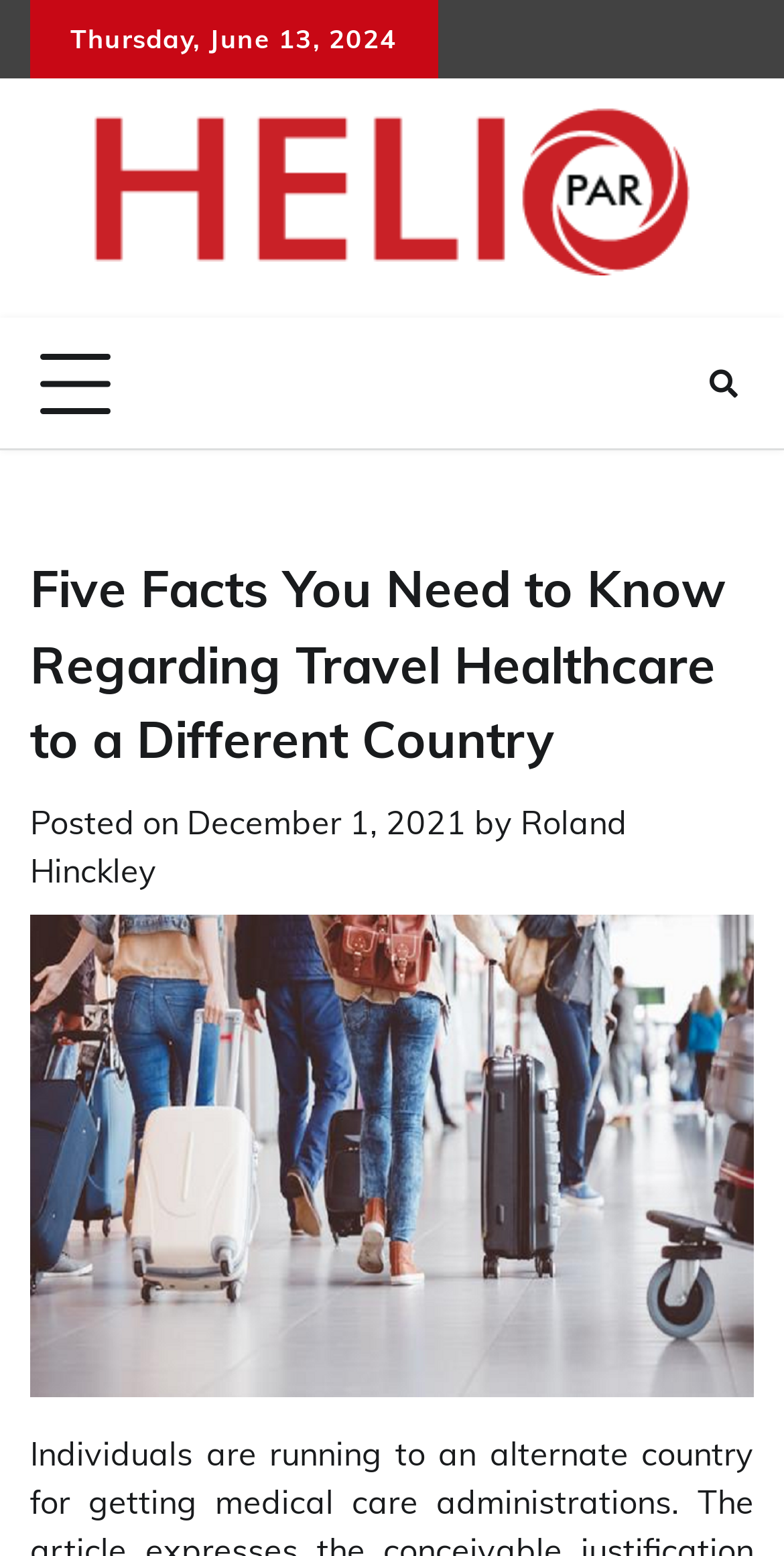Please study the image and answer the question comprehensively:
Is there a button to expand the menu?

I found a button with no text, but it has a property 'expanded: False' which suggests that it is a button to expand the menu.